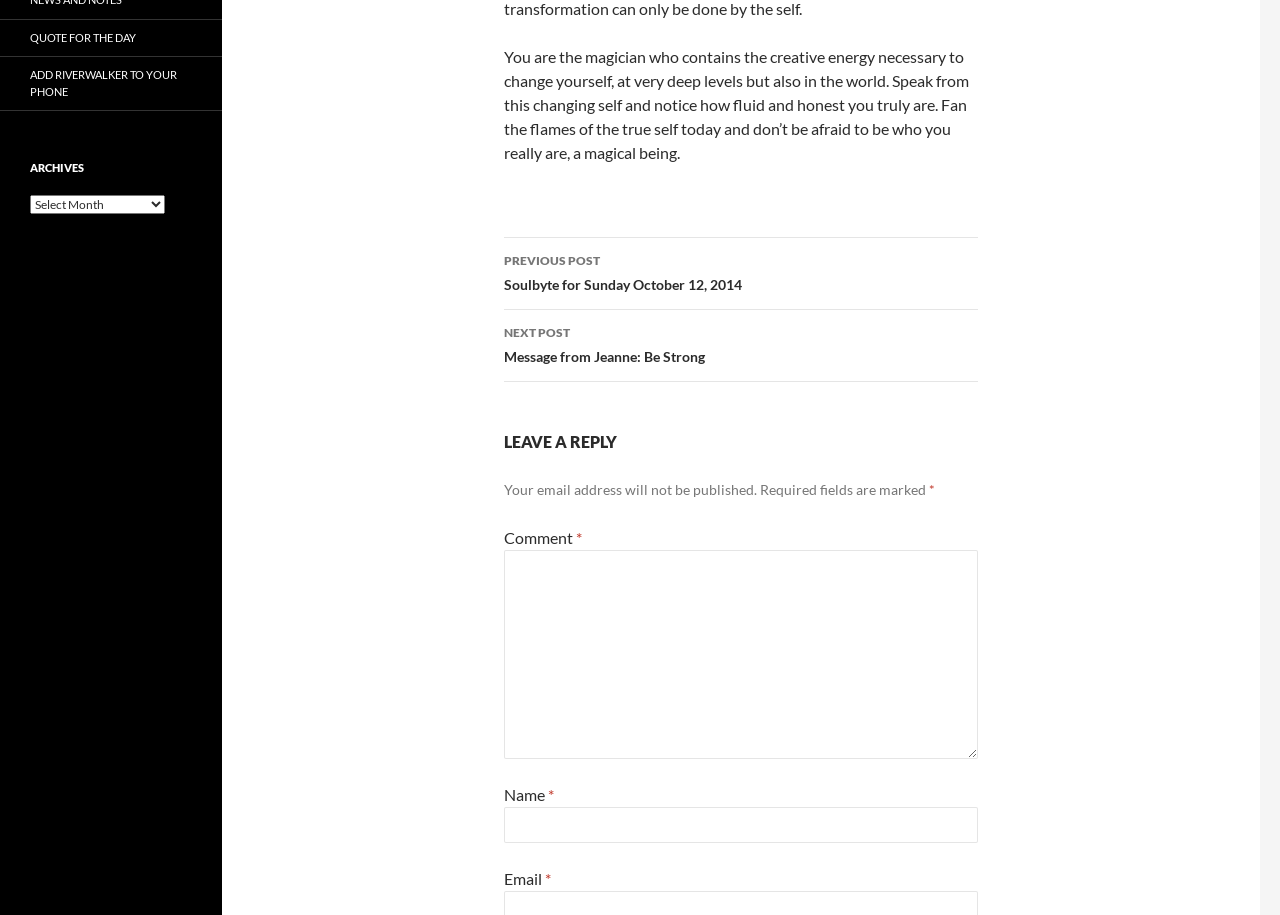Given the element description Add Riverwalker to Your Phone, predict the bounding box coordinates for the UI element in the webpage screenshot. The format should be (top-left x, top-left y, bottom-right x, bottom-right y), and the values should be between 0 and 1.

[0.0, 0.062, 0.173, 0.12]